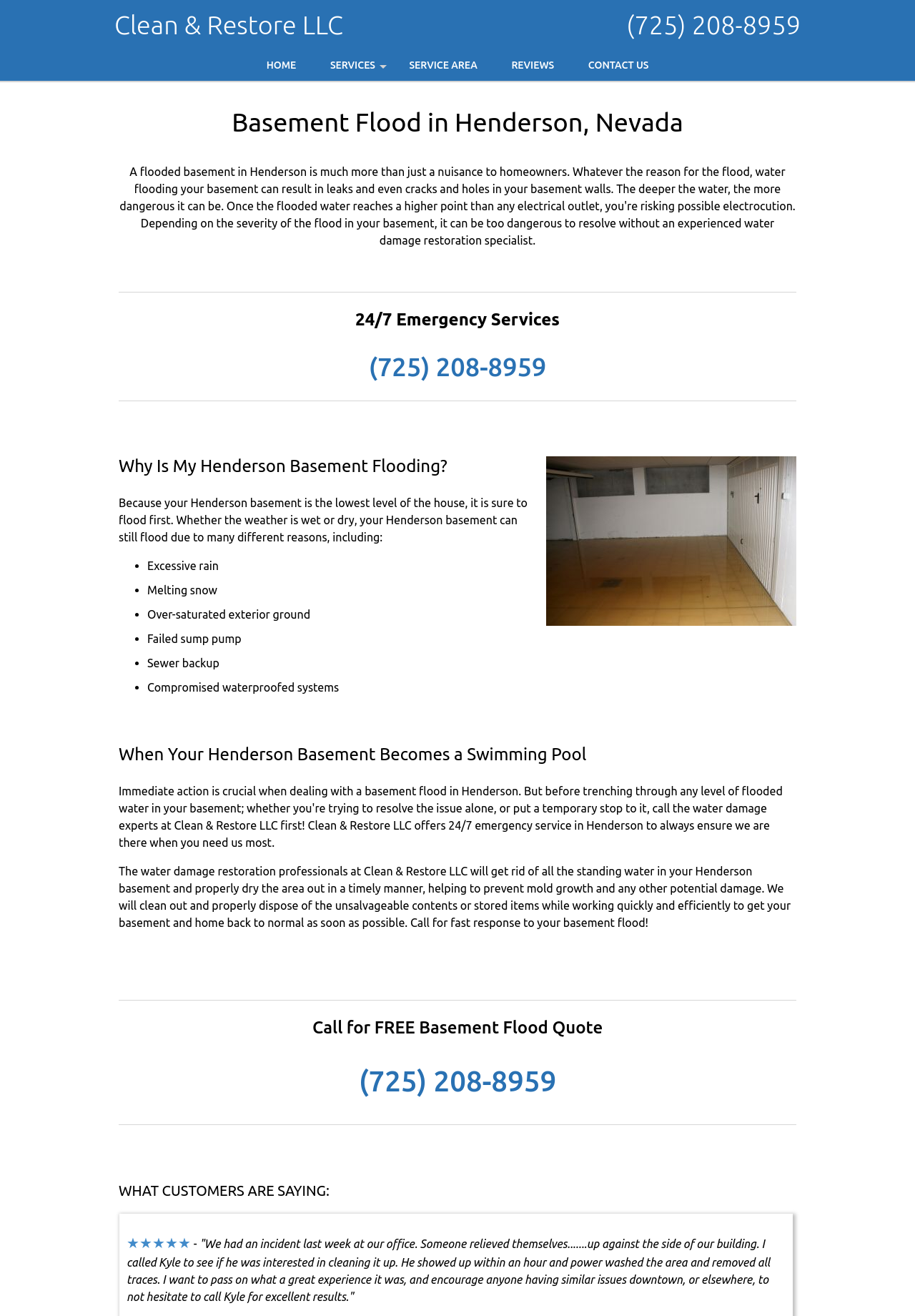Provide a thorough description of the webpage you see.

This webpage is about Clean & Restore LLC, a company that provides basement flood services in Henderson, Nevada. At the top of the page, there is a heading with the company name and a phone number, (725) 208-8959, which is also a clickable link. Below this, there are four links to different sections of the website: HOME, SERVICES, SERVICE AREA, and CONTACT US.

The main content of the page is divided into several sections. The first section has a heading "Basement Flood in Henderson, Nevada" and a brief description of the service. Below this, there is a horizontal separator line, followed by a heading "24/7 Emergency Services" and another instance of the phone number, which is also a clickable link.

The next section has a heading "Why Is My Henderson Basement Flooding?" and a paragraph of text explaining the reasons for basement flooding. This is accompanied by an image related to basement flooding. Below this, there is a list of reasons why basements flood, including excessive rain, melting snow, and failed sump pumps.

The following section has a heading "When Your Henderson Basement Becomes a Swimming Pool" and a paragraph of text describing the services provided by Clean & Restore LLC in case of a basement flood. This is followed by a horizontal separator line, a heading "Call for FREE Basement Flood Quote", and the phone number once again.

The final section has a heading "WHAT CUSTOMERS ARE SAYING:" and a customer review with a 5-star rating. The review is a testimonial from a satisfied customer who had a positive experience with the company's cleaning services.